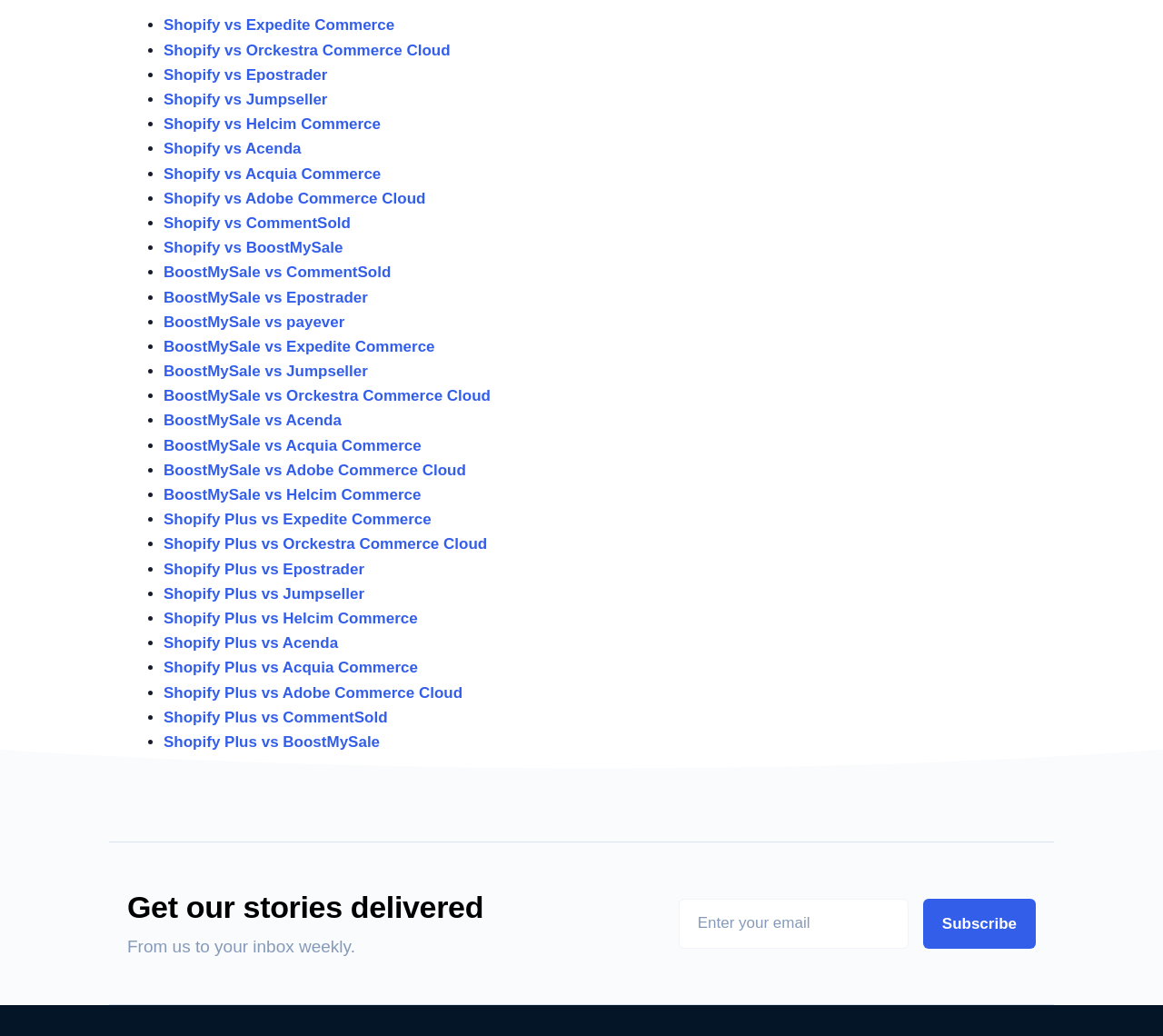Identify the bounding box coordinates of the part that should be clicked to carry out this instruction: "Enter your email".

[0.583, 0.867, 0.781, 0.916]